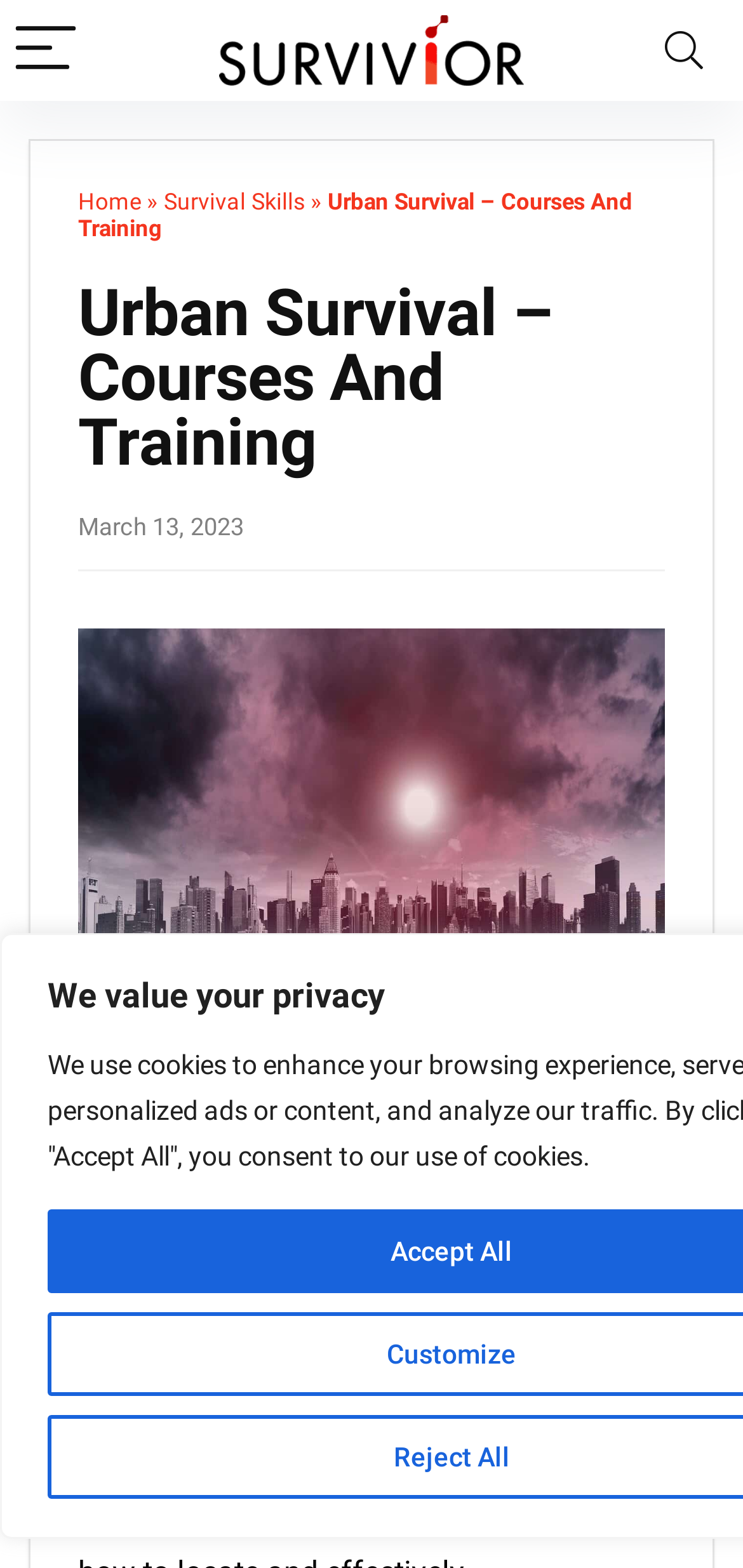Please respond in a single word or phrase: 
What is the text next to the 'Home' link?

»